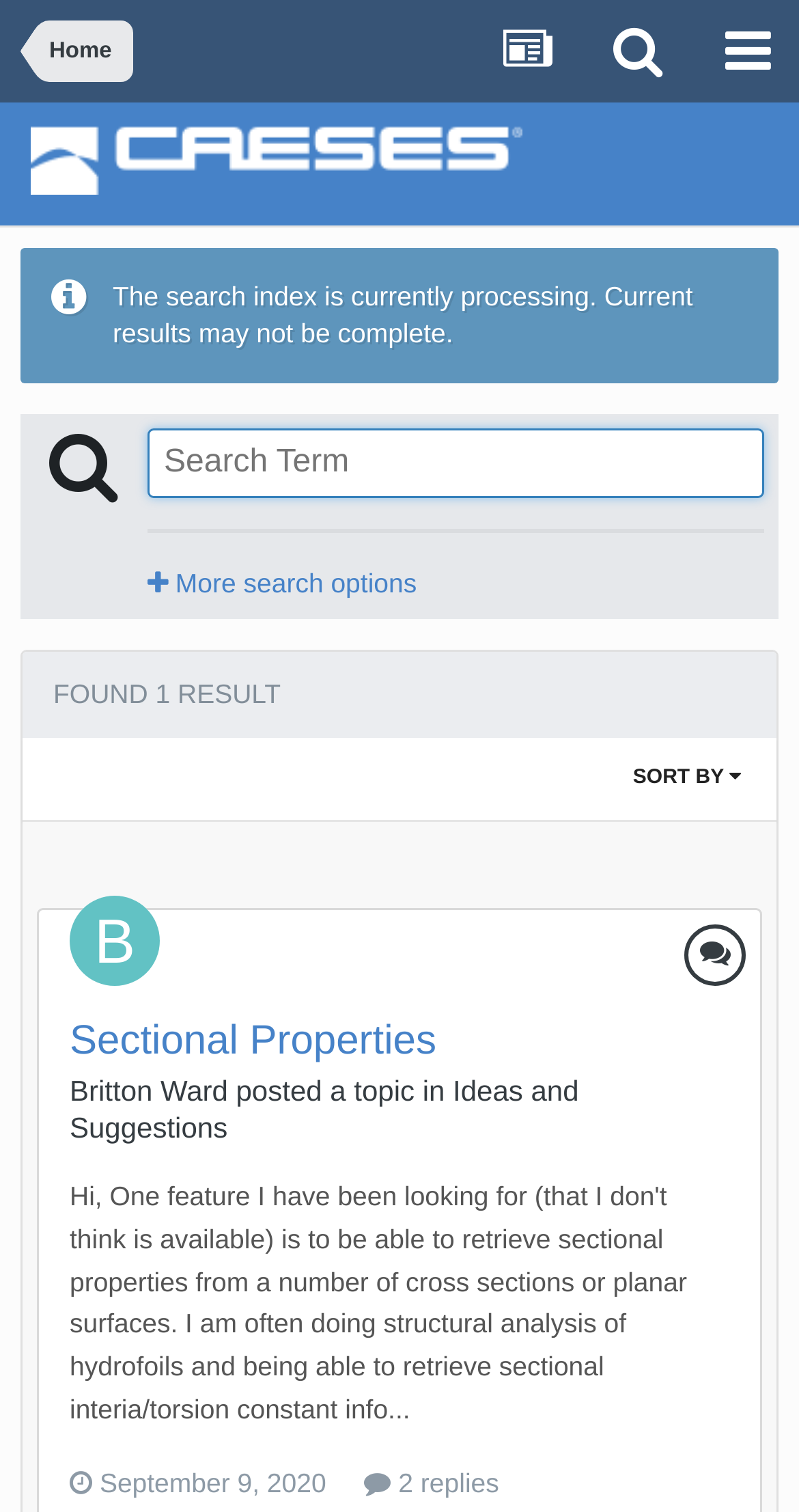Please answer the following question using a single word or phrase: 
What is the current status of the search index?

Processing